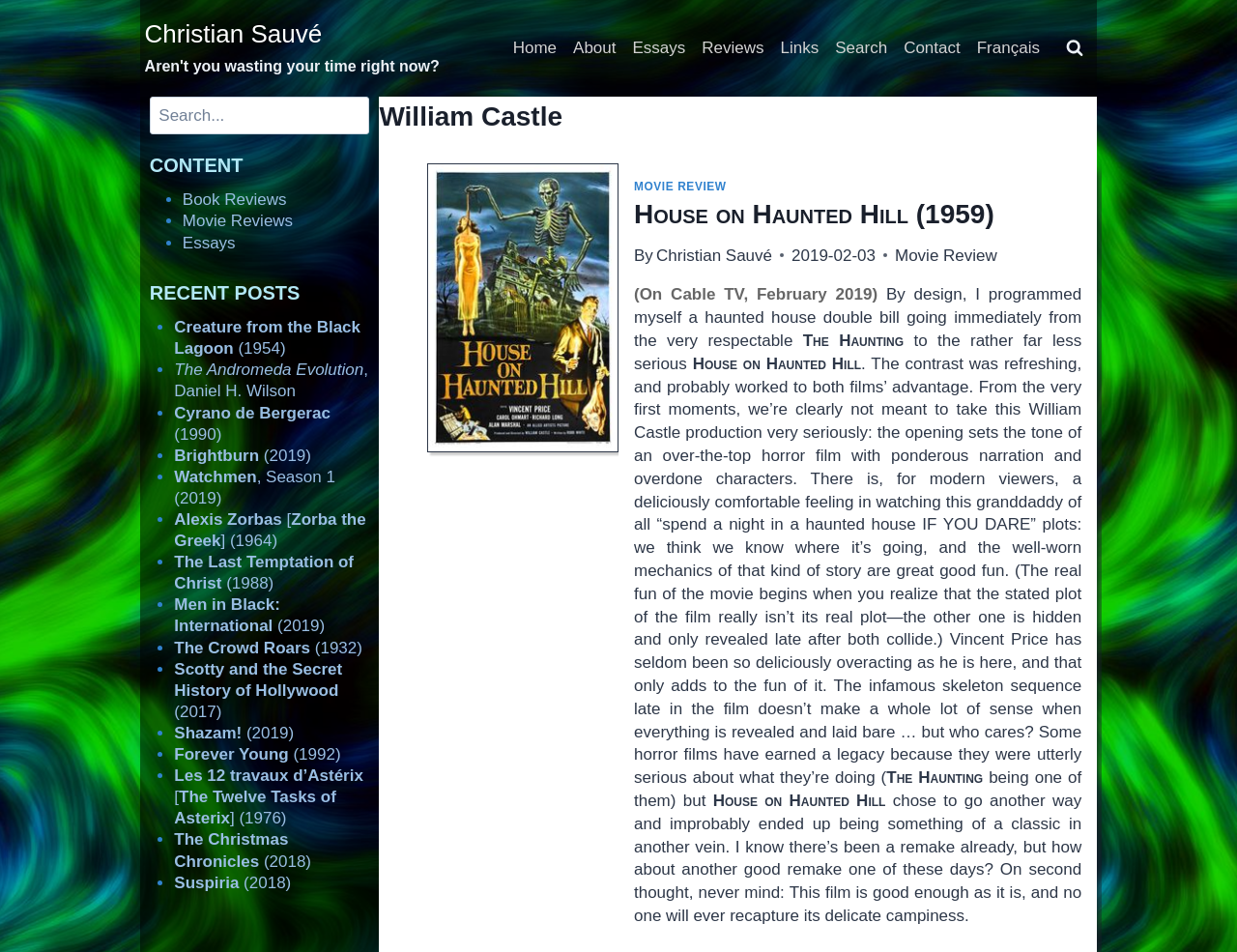Provide a brief response to the question using a single word or phrase: 
How many recent posts are listed on the page?

18